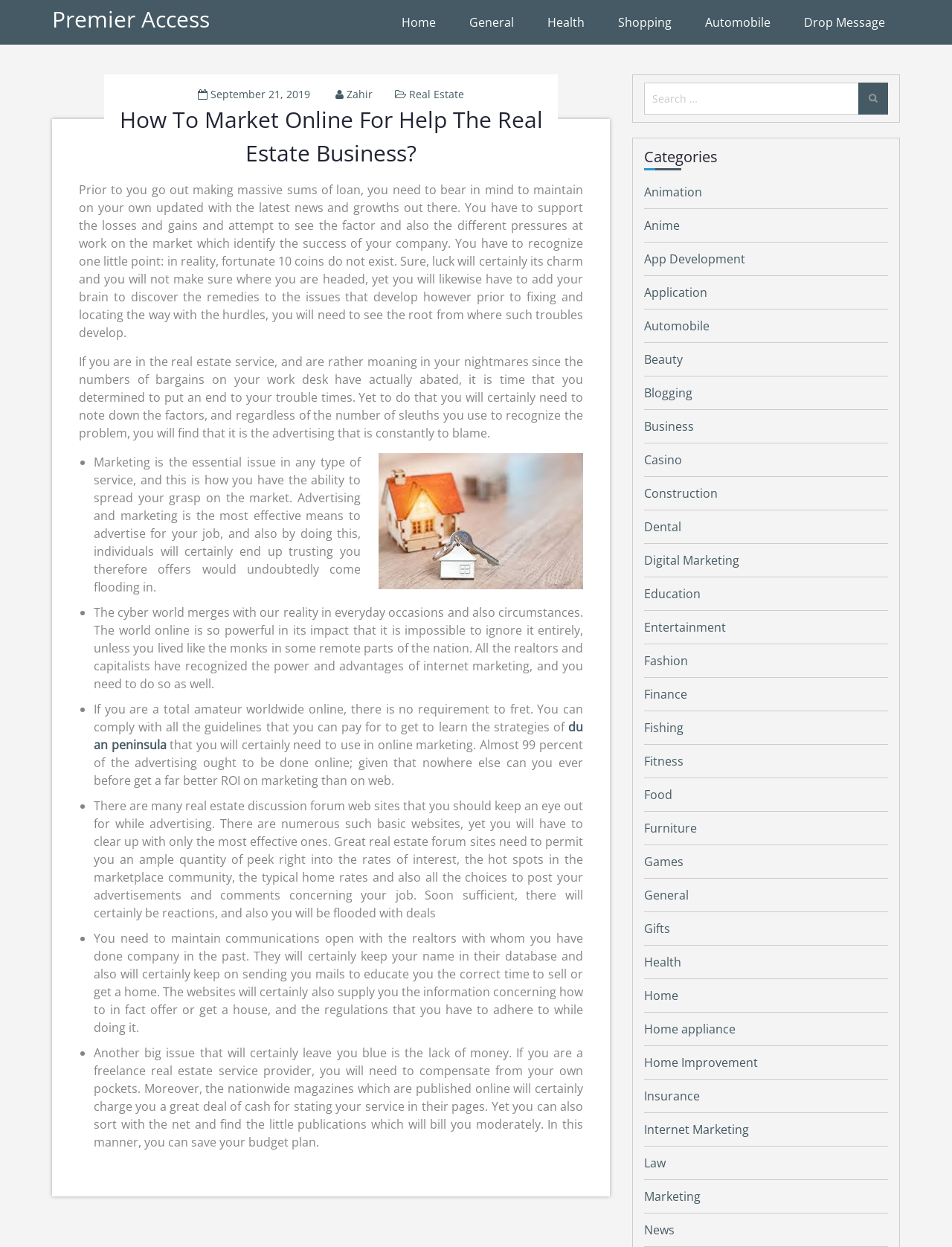Highlight the bounding box coordinates of the region I should click on to meet the following instruction: "Search for something".

[0.677, 0.066, 0.933, 0.092]